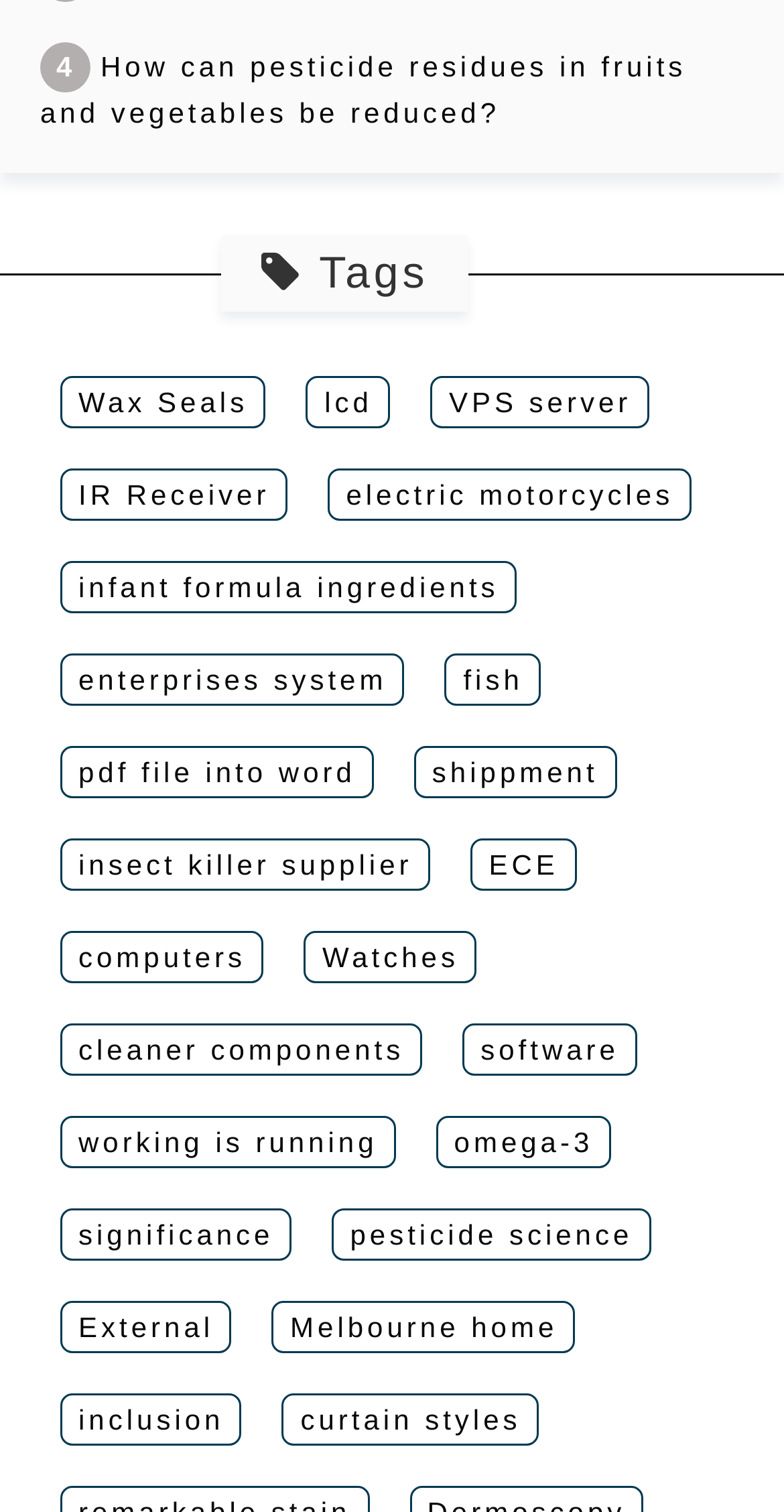Using the given element description, provide the bounding box coordinates (top-left x, top-left y, bottom-right x, bottom-right y) for the corresponding UI element in the screenshot: enterprises system

[0.1, 0.436, 0.494, 0.463]